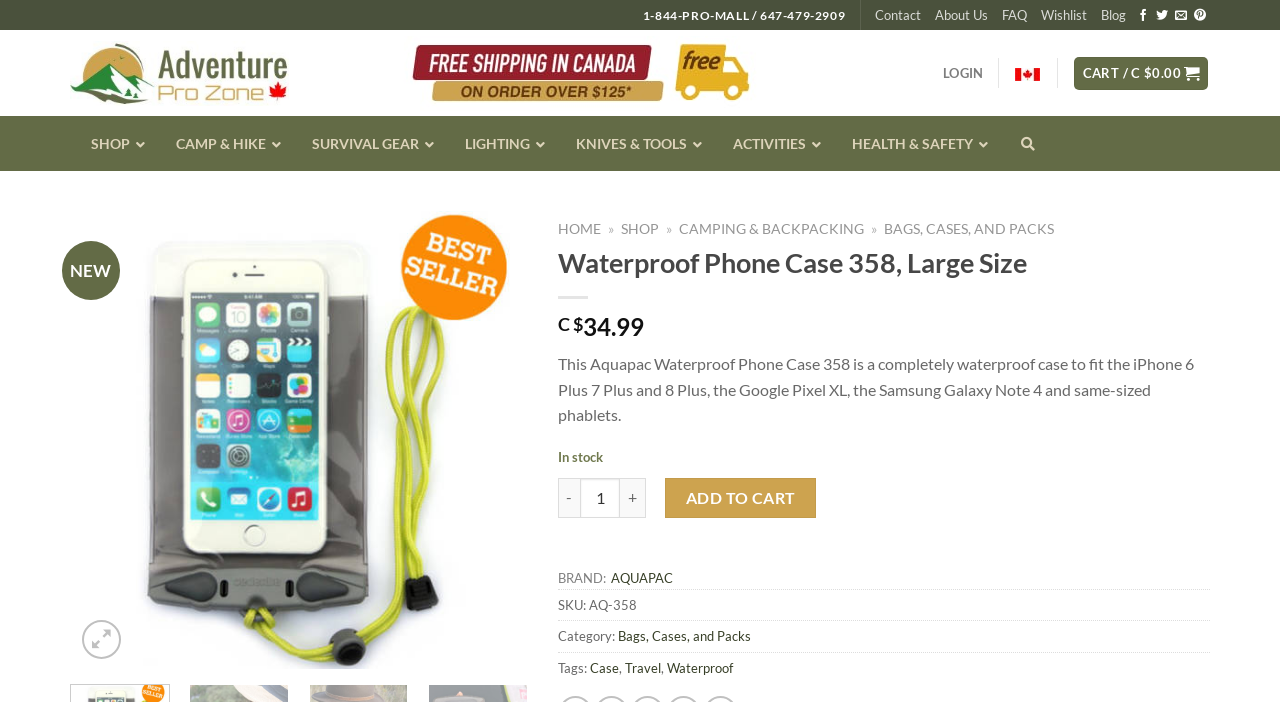Locate the UI element that matches the description LIGHTING in the webpage screenshot. Return the bounding box coordinates in the format (top-left x, top-left y, bottom-right x, bottom-right y), with values ranging from 0 to 1.

[0.347, 0.171, 0.434, 0.239]